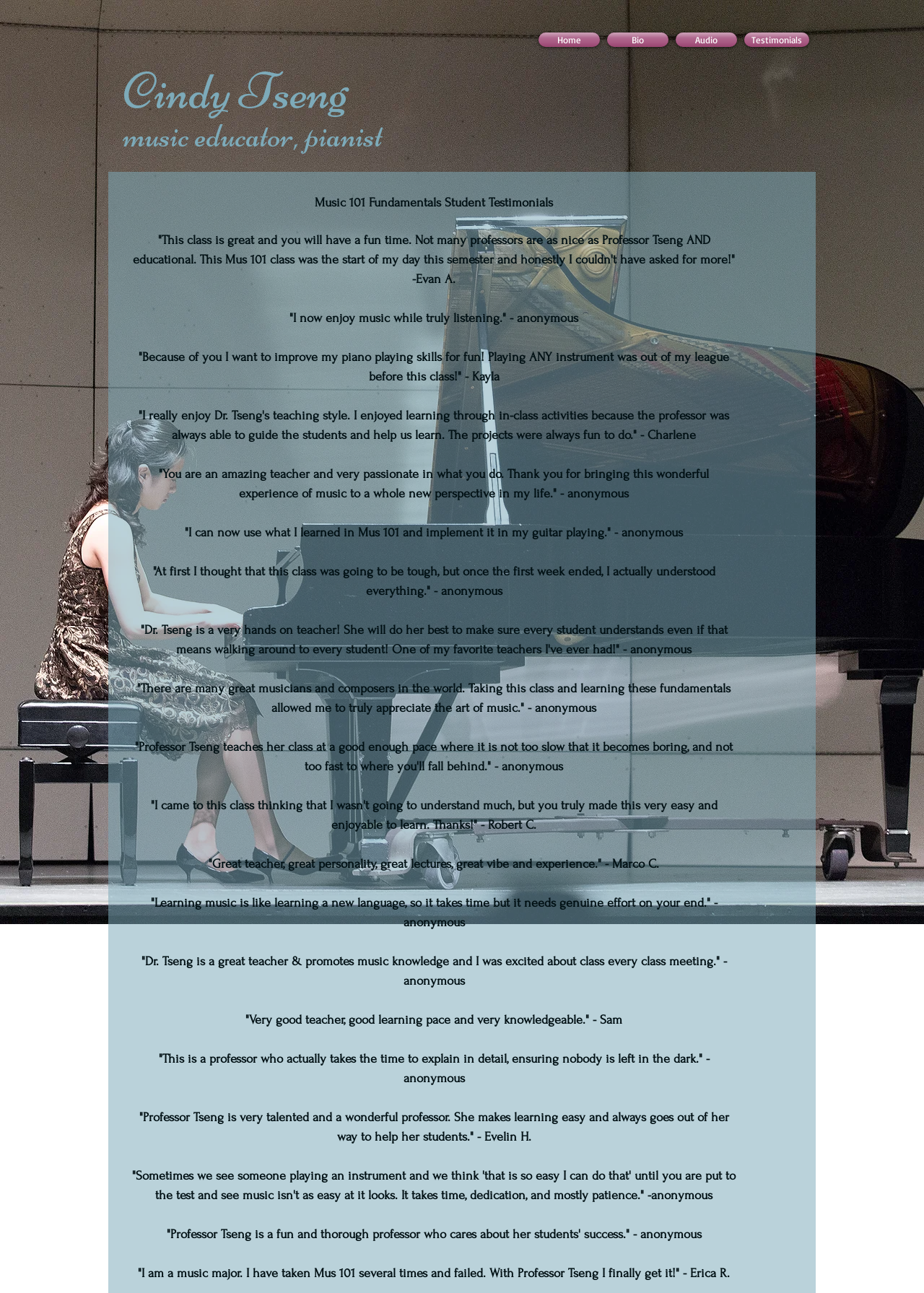What is the topic of the student testimonials?
Please interpret the details in the image and answer the question thoroughly.

The topic of the student testimonials is Music 101 Fundamentals, which is evident from the heading 'Music 101 Fundamentals Student Testimonials' that precedes the testimonials. The testimonials are from students who have taken the Music 101 Fundamentals class.